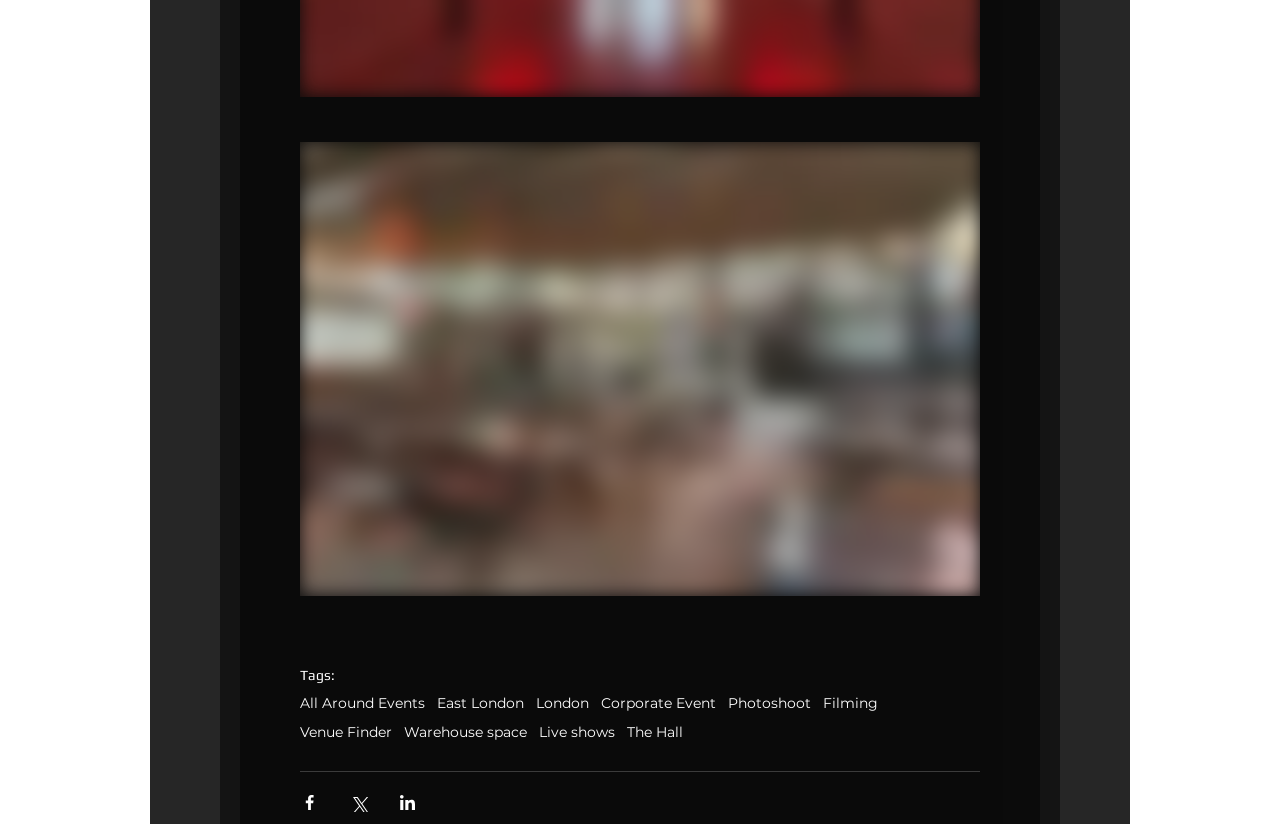Given the element description Filming, predict the bounding box coordinates for the UI element in the webpage screenshot. The format should be (top-left x, top-left y, bottom-right x, bottom-right y), and the values should be between 0 and 1.

[0.643, 0.844, 0.686, 0.864]